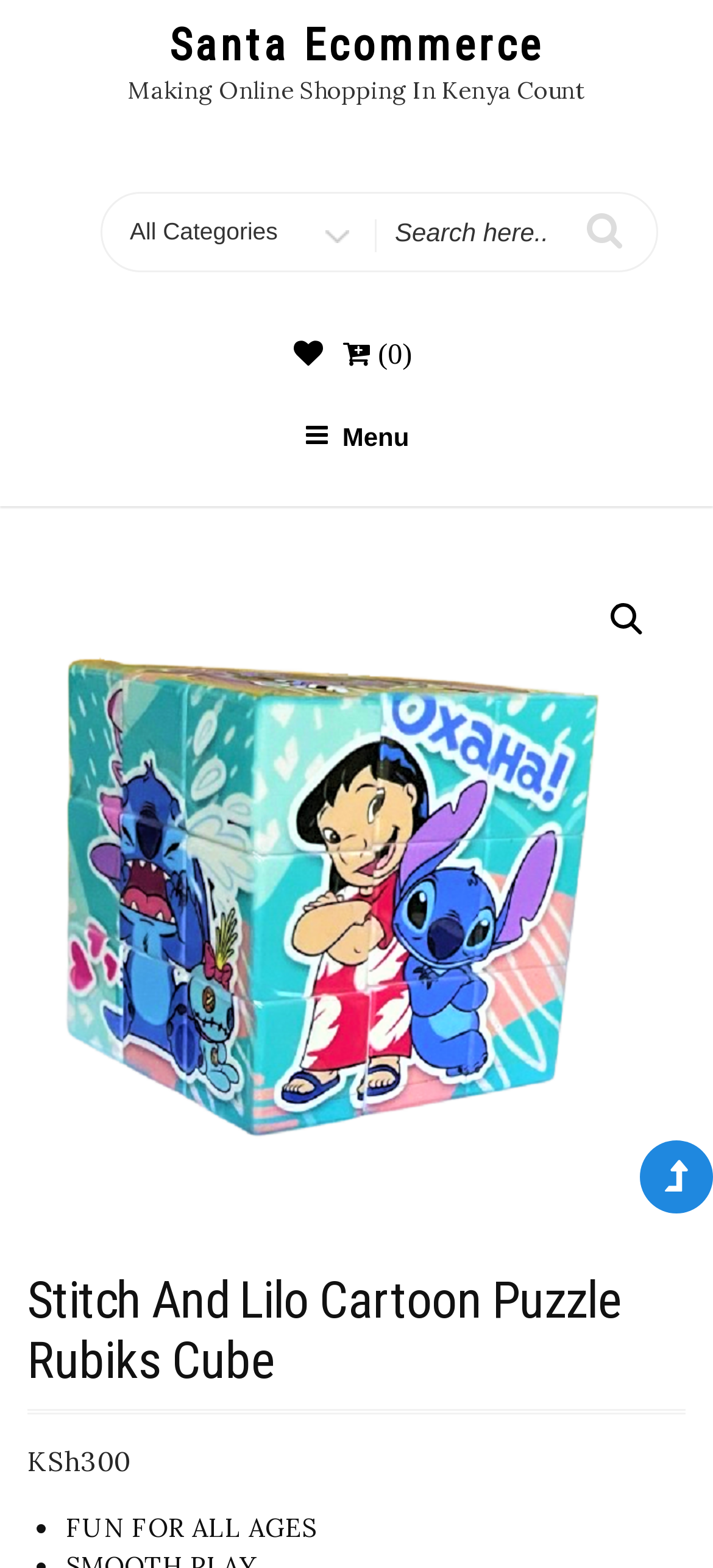Determine the bounding box for the described UI element: "Santa Ecommerce".

[0.237, 0.013, 0.763, 0.045]